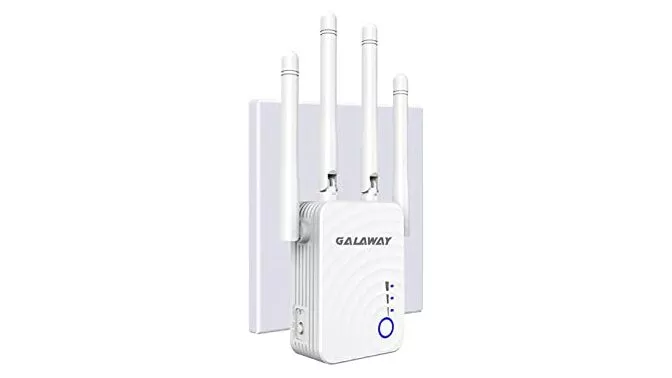Explain the image thoroughly, highlighting all key elements.

The image showcases a Galaway WiFi Extender, designed to enhance wireless network coverage. The device features a compact white body with three prominent antennas that improve signal strength and range. The front panel includes a series of LED indicators, which help users monitor the device's status and connectivity. This extender is typically mounted directly on a wall, making it a practical solution for those looking to eliminate WiFi dead spots in their home or office. The image supports a guide titled "How to Setup Galaway WiFi Extender? – Step By Step Guide," aimed at assisting users with installation and configuration.